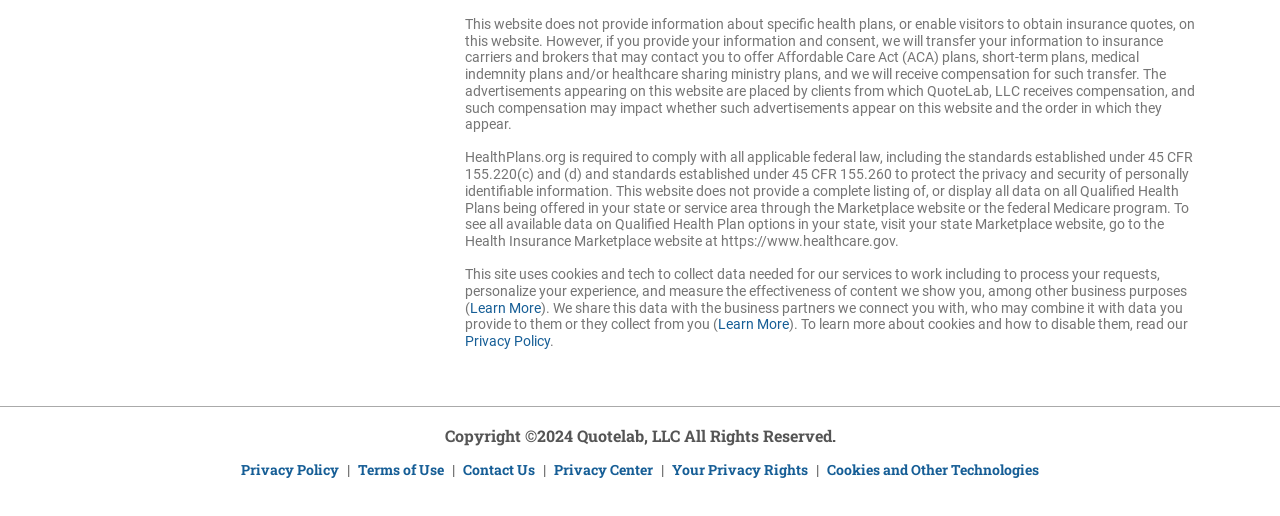What is the purpose of the 'Learn More' links?
Refer to the image and provide a detailed answer to the question.

The 'Learn More' links are likely intended to provide users with more information about how their data is collected and used by the website and its business partners, as mentioned in the text surrounding the links.